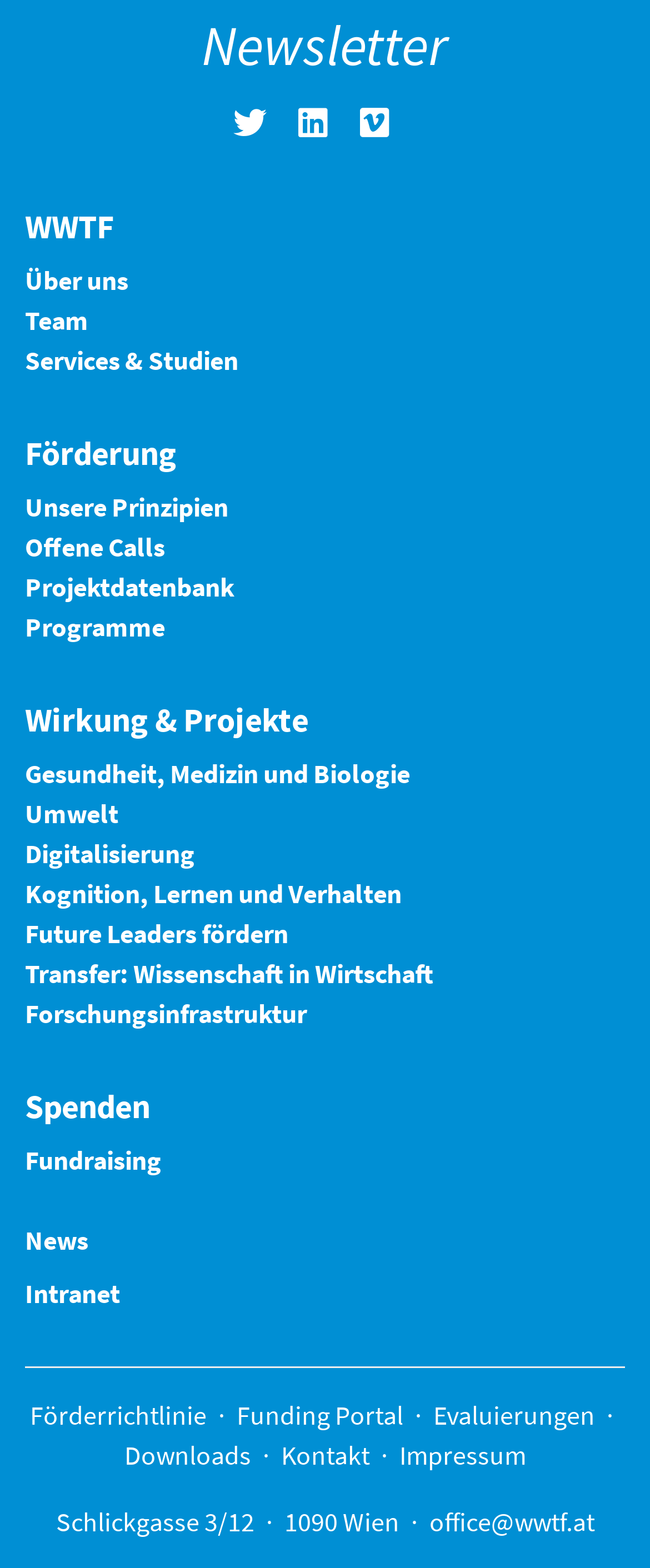How many social media links are available?
Provide an in-depth and detailed answer to the question.

I counted the number of social media links available on the webpage, which are Twitter, Linkedin, Vimeo, and Newsletter, totaling 4 links.